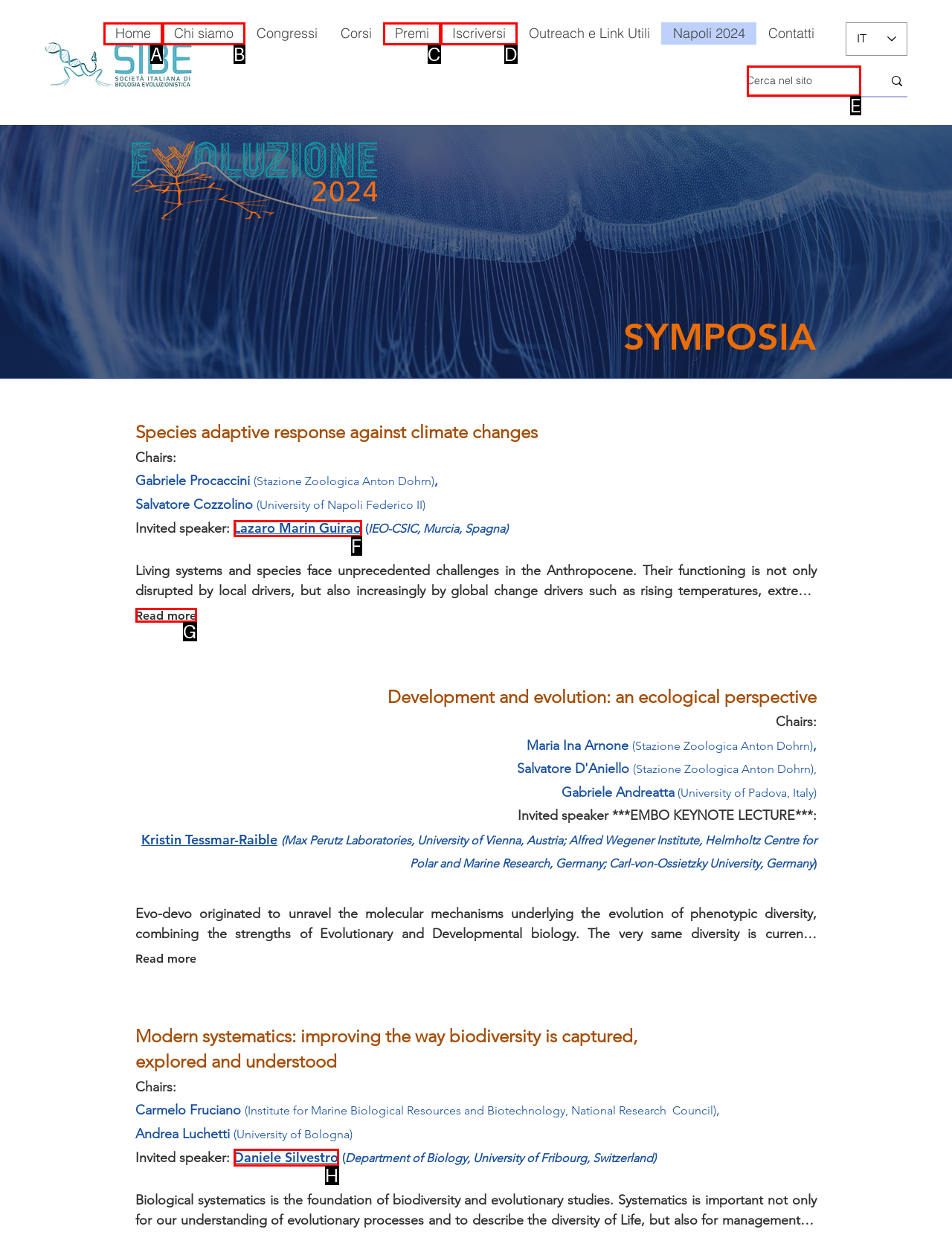Select the letter of the HTML element that best fits the description: Lazaro Marin Guirao
Answer with the corresponding letter from the provided choices.

F